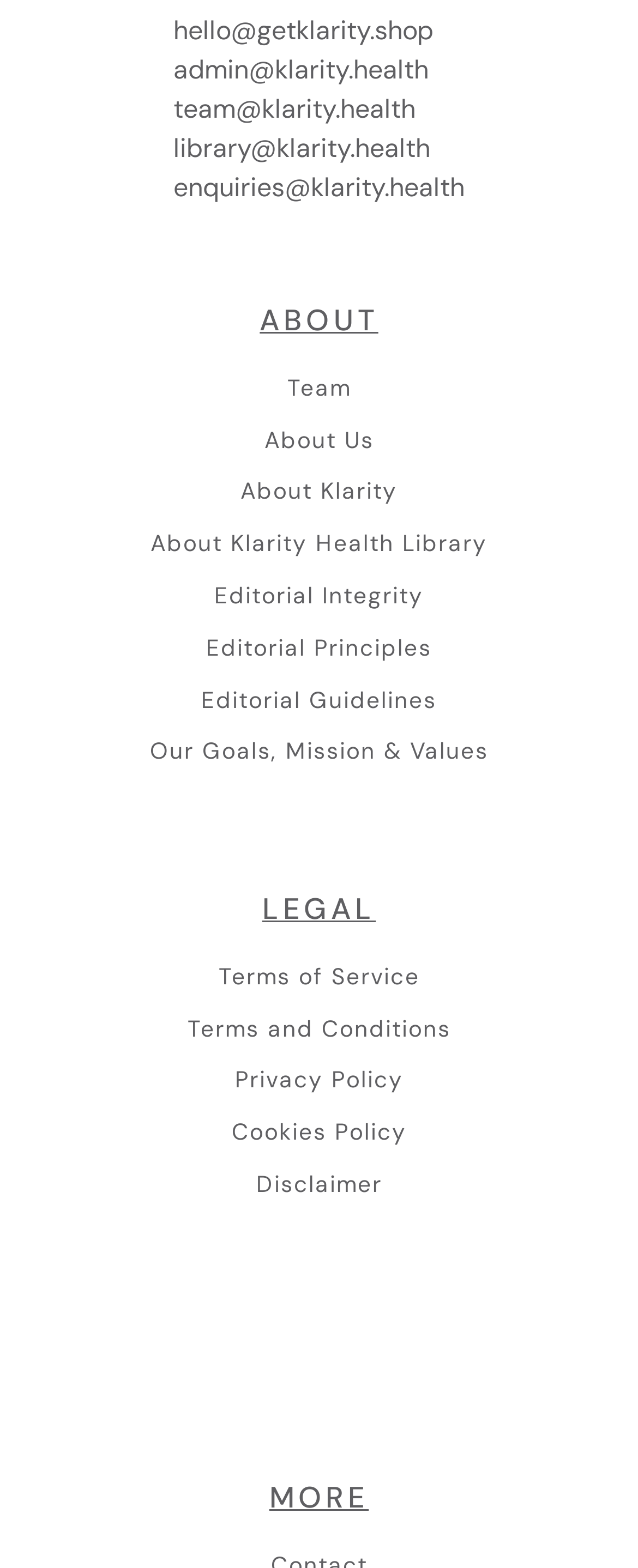Utilize the details in the image to thoroughly answer the following question: How many headings are on the page?

I looked at the page and found that there are three headings: 'ABOUT', 'LEGAL', and 'MORE', which are located at coordinates [0.407, 0.195, 0.593, 0.216], [0.411, 0.57, 0.589, 0.591], and [0.422, 0.946, 0.578, 0.966] respectively.